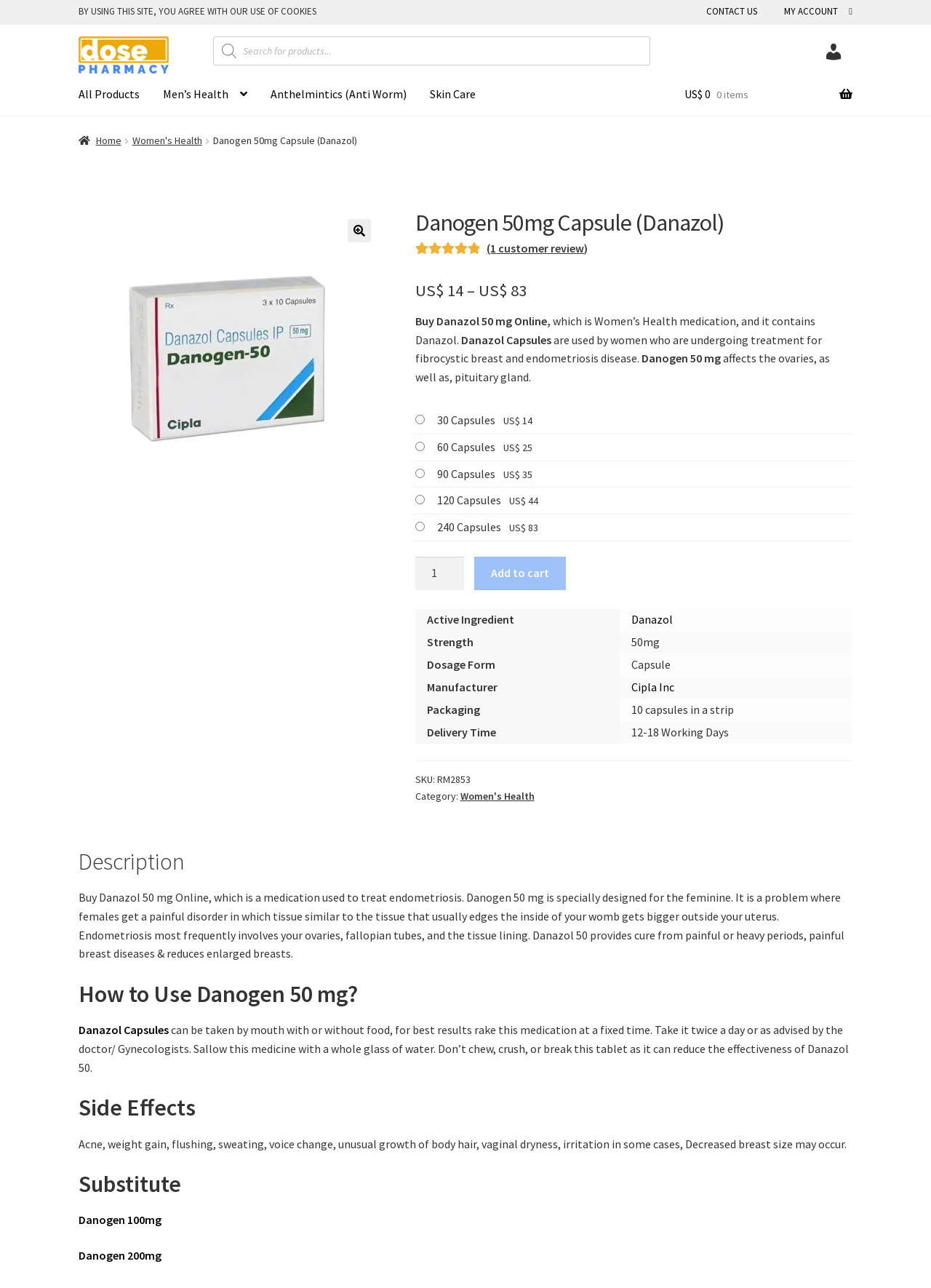Determine the primary headline of the webpage.

Danogen 50mg Capsule (Danazol)